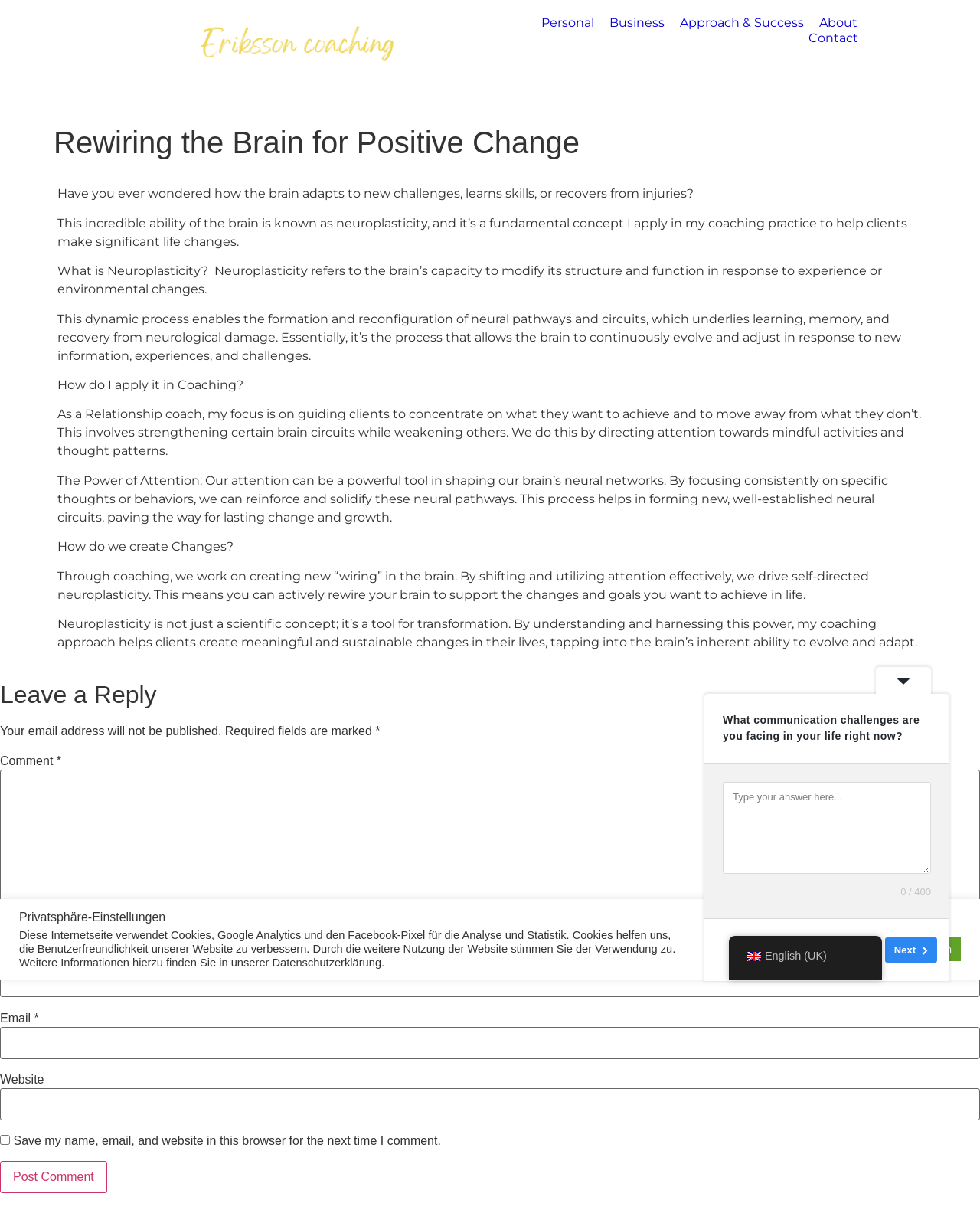How many textboxes are there in the comment section?
Utilize the image to construct a detailed and well-explained answer.

In the comment section, I found four textboxes: one for 'Comment', one for 'Name', one for 'Email', and one for 'Website', which are all part of the comment submission form.